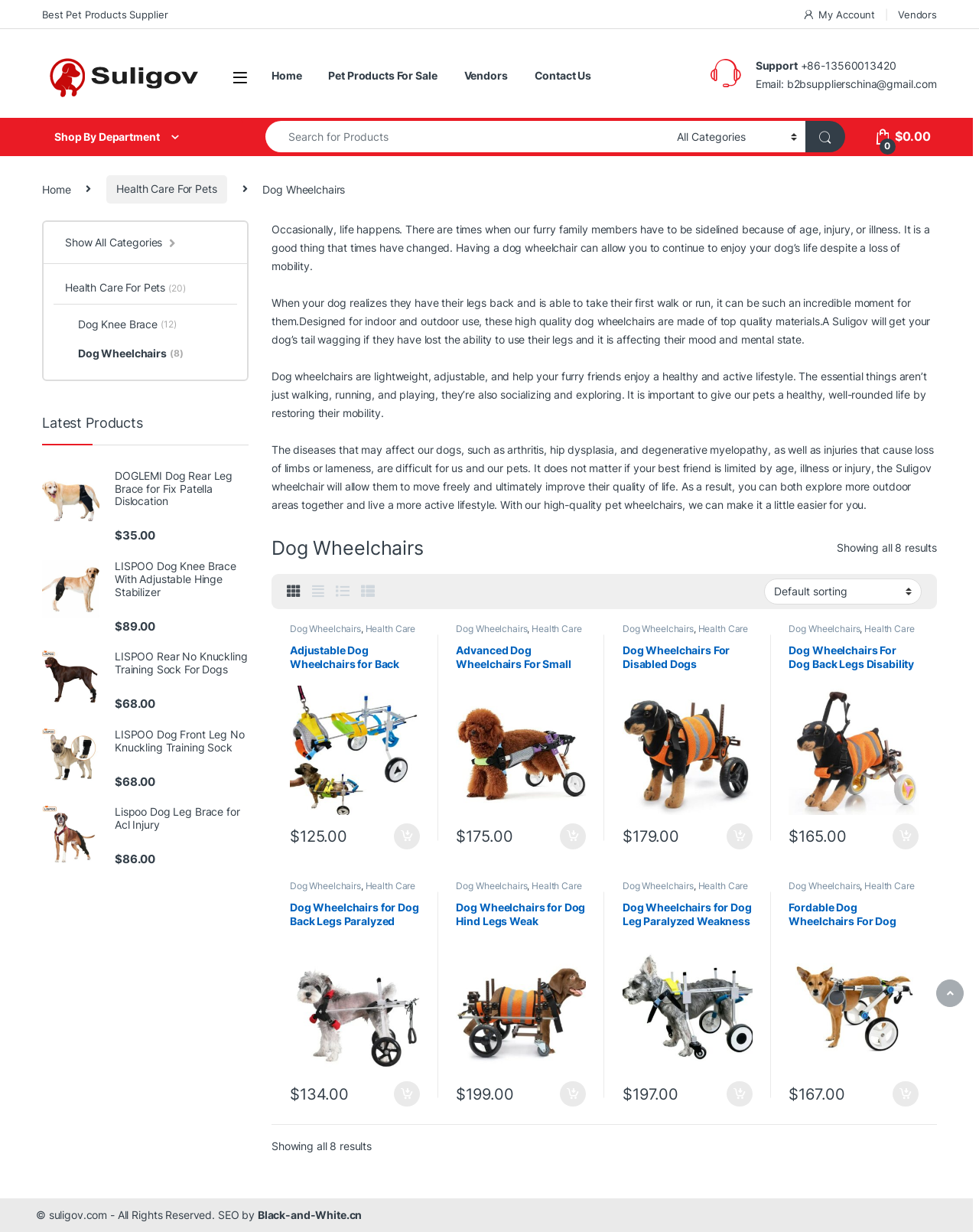Given the element description aria-label="Scroll to Top", specify the bounding box coordinates of the corresponding UI element in the format (top-left x, top-left y, bottom-right x, bottom-right y). All values must be between 0 and 1.

[0.956, 0.795, 0.984, 0.817]